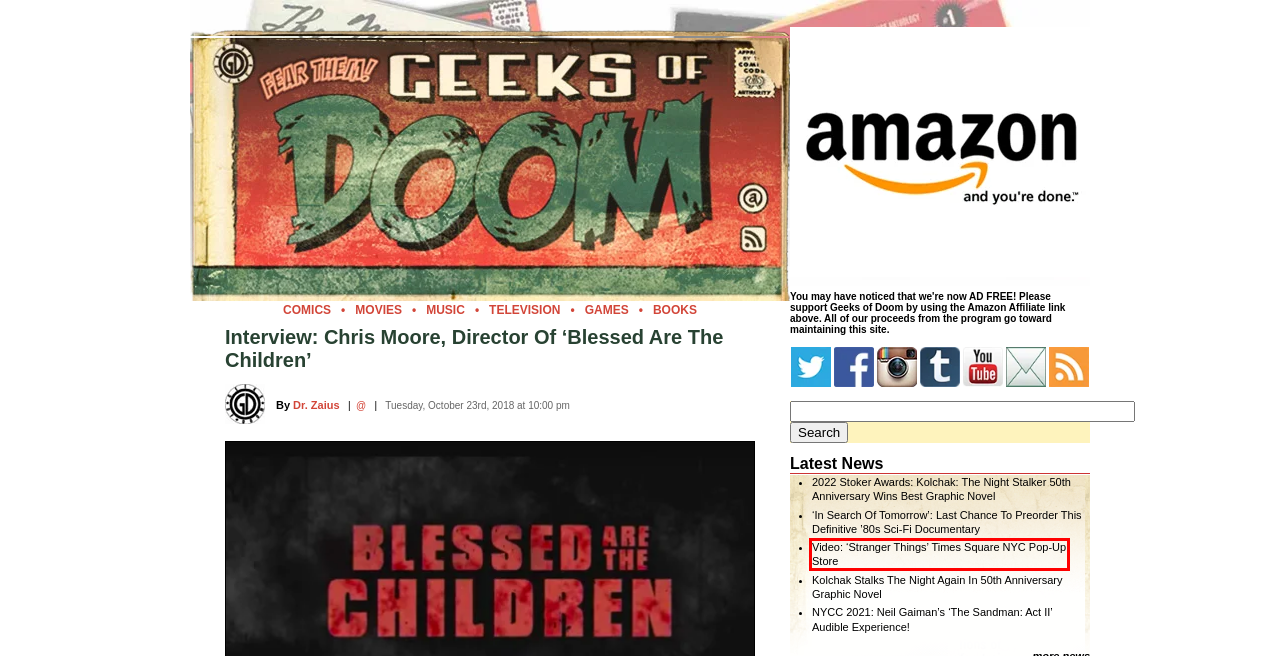Using the screenshot of a webpage with a red bounding box, pick the webpage description that most accurately represents the new webpage after the element inside the red box is clicked. Here are the candidates:
A. Comics - Geeks of Doom
B. Video: ‘Stranger Things’ Times Square NYC Pop-Up Store
C. Music - Geeks of Doom
D. Kolchak Stalks The Night Again In 50th Anniversary Graphic Novel
E. NYCC 2021: Neil Gaiman’s ‘The Sandman: Act II’ Audible Experience!
F. ‘In Search Of Tomorrow’: Last Chance To Preorder This Definitive ’80s Sci-Fi Documentary
G. Television - Geeks of Doom
H. Amazon.com

B